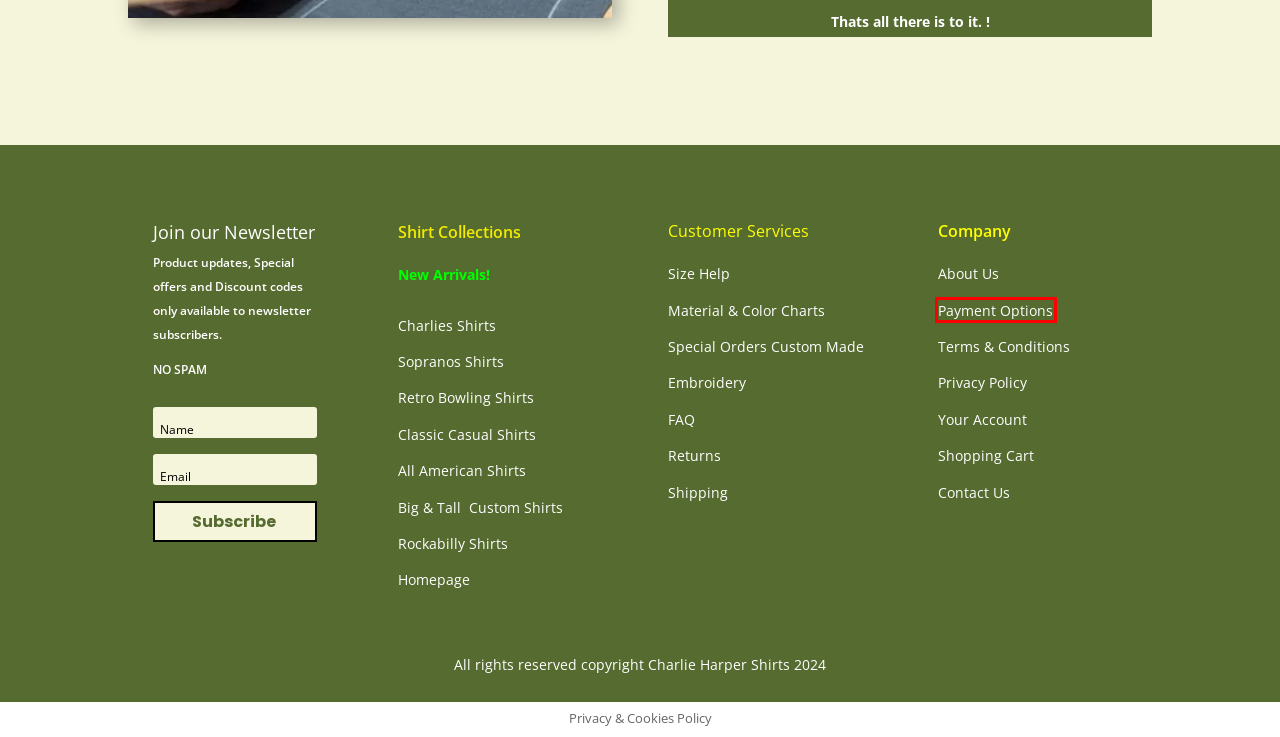Review the webpage screenshot and focus on the UI element within the red bounding box. Select the best-matching webpage description for the new webpage that follows after clicking the highlighted element. Here are the candidates:
A. Privacy Policy | Charlie Harper Shirts
B. American Retro Shirts | Charlie Harper Shirts
C. Payment Options | Charlie Harper Shirts
D. Size Help | Charlie Harper Shirts
E. Returns | Charlie Harper Shirts
F. Shipping Information | Charlie Harper Shirts
G. Contact Us | Charlie Harper Shirts
H. Terms and Conditions for Charlie Harper Shirts | Charlie Harper Shirts

C